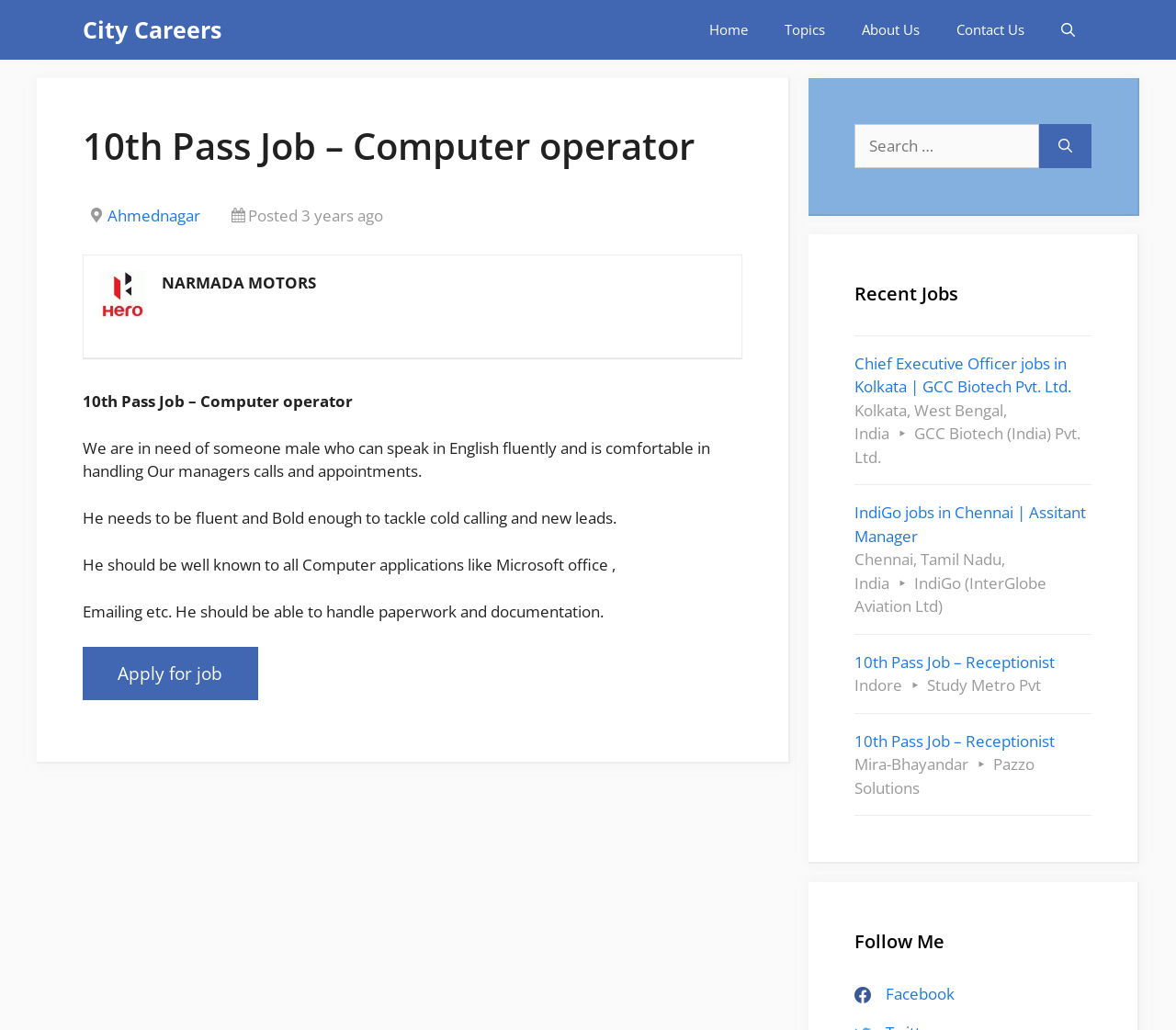What is the company name associated with the job posting?
Please provide a comprehensive and detailed answer to the question.

The company name can be found in the image located at the top of the article section. The image has a caption 'NARMADA MOTORS', which is the company associated with the job posting.